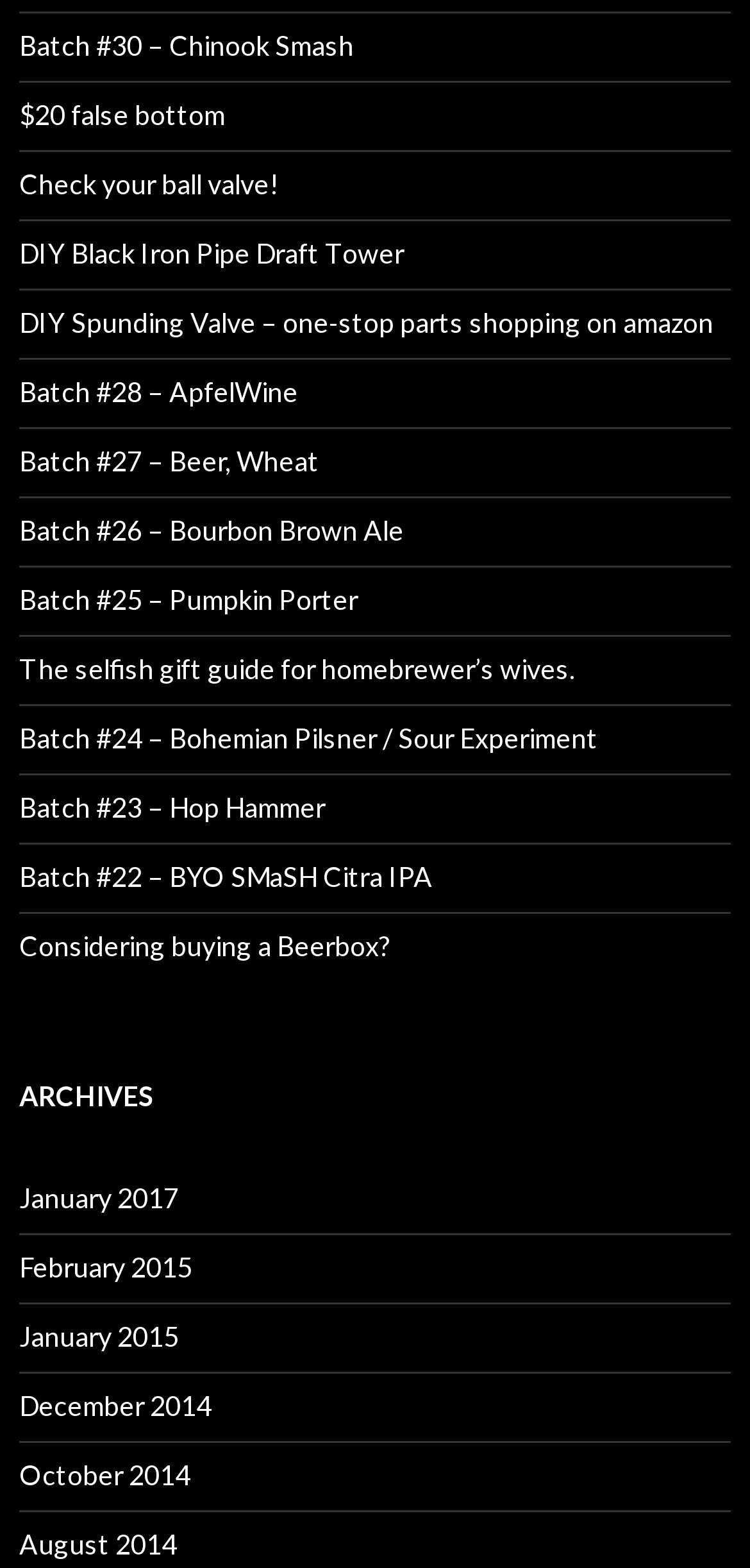What is the format of the links under the 'ARCHIVES' section?
Based on the visual, give a brief answer using one word or a short phrase.

Month and year